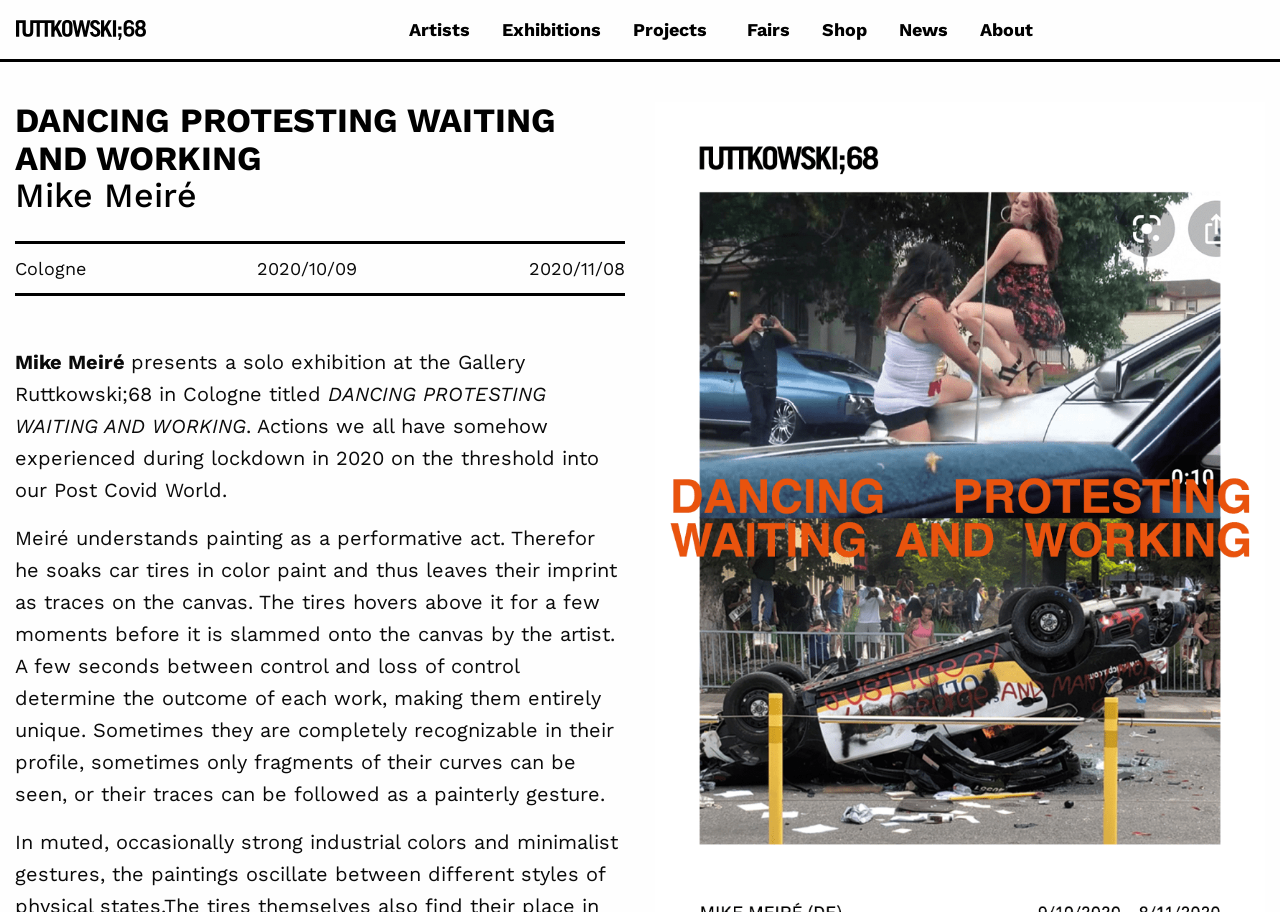Offer a detailed explanation of the webpage layout and contents.

The webpage is about a solo exhibition by Mike Meiré at the Gallery Ruttkowski;68 in Cologne, titled "DANCING PROTESTING WAITING AND WORKING". At the top of the page, there is a horizontal menu bar with 7 menu items: "Artists", "Exhibitions", "Projects", "Fairs", "Shop", "News", and "About". Each menu item has a corresponding link.

Below the menu bar, there is a large heading that displays the title of the exhibition, "DANCING PROTESTING WAITING AND WORKING Mike Meiré". To the right of the heading, there is a small image.

The main content of the page is divided into several sections. The first section displays the location and dates of the exhibition, "Cologne" and "2020/10/09 - 2020/11/08", respectively. Below this section, there is a paragraph of text that describes the exhibition, stating that Mike Meiré presents a solo exhibition at the Gallery Ruttkowski;68 in Cologne.

The next section describes the artist's work, explaining that Meiré understands painting as a performative act, where he soaks car tires in color paint and leaves their imprint on the canvas. The text goes on to describe the process of creating each work, making them entirely unique.

There is a total of 1 image and 7 links on the page. The image is located at the top of the page, to the right of the heading. The links are all located within the menu bar at the top of the page.